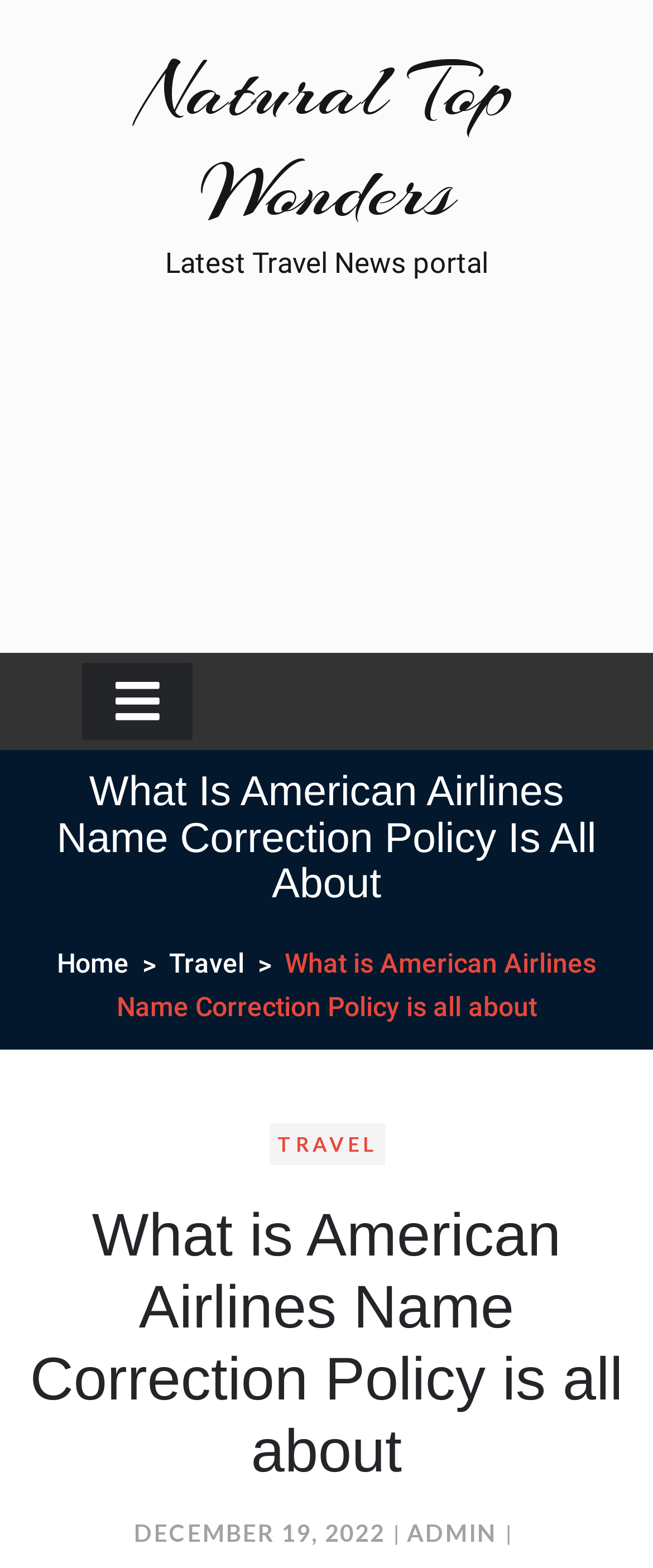Locate the UI element described by Upload a file in the provided webpage screenshot. Return the bounding box coordinates in the format (top-left x, top-left y, bottom-right x, bottom-right y), ensuring all values are between 0 and 1.

None